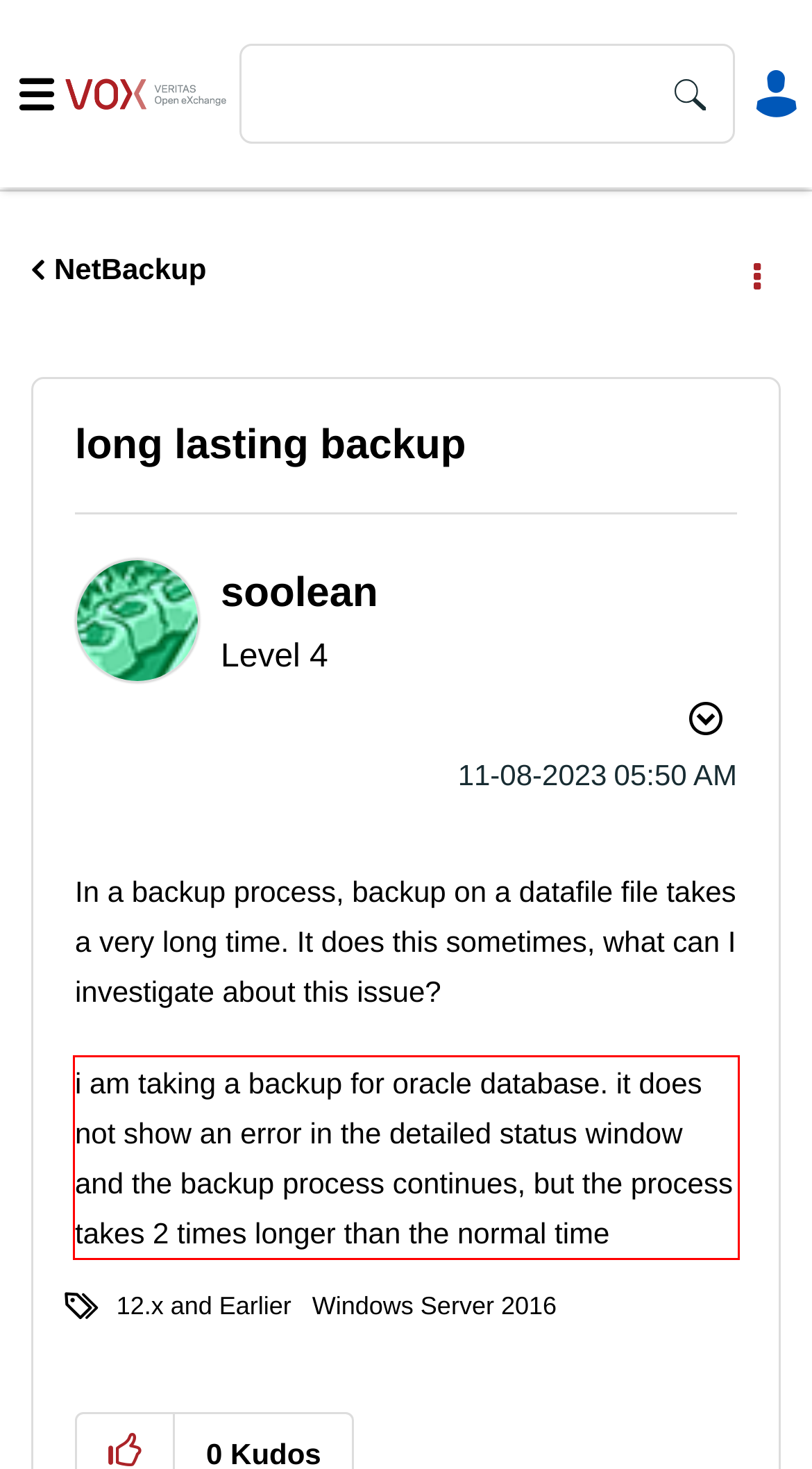You have a screenshot with a red rectangle around a UI element. Recognize and extract the text within this red bounding box using OCR.

i am taking a backup for oracle database. it does not show an error in the detailed status window and the backup process continues, but the process takes 2 times longer than the normal time